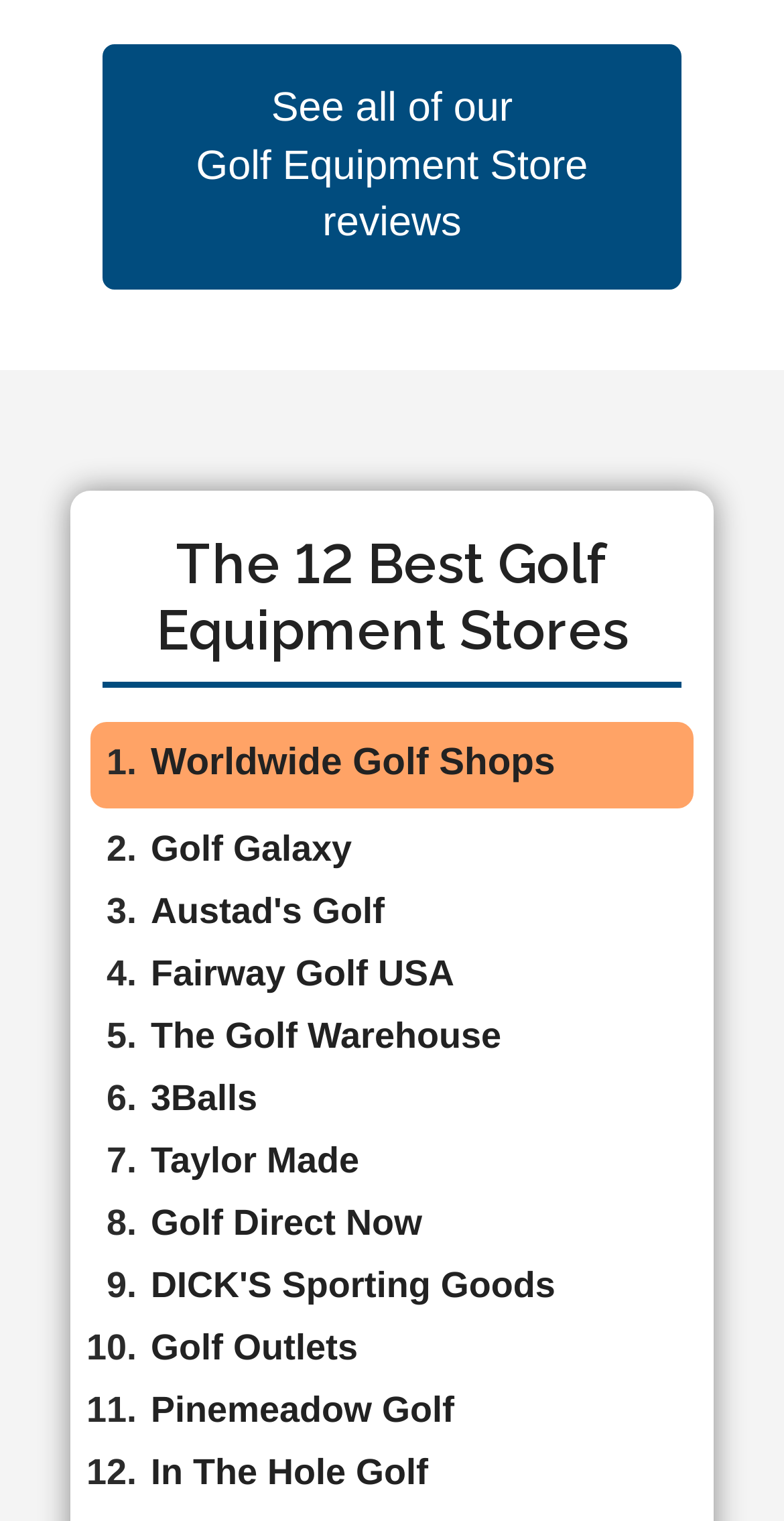Please analyze the image and give a detailed answer to the question:
What is the first golf equipment store listed?

The first list item has a link to 'Worldwide Golf Shops' and a list marker '1.', indicating that it is the top-ranked golf equipment store.